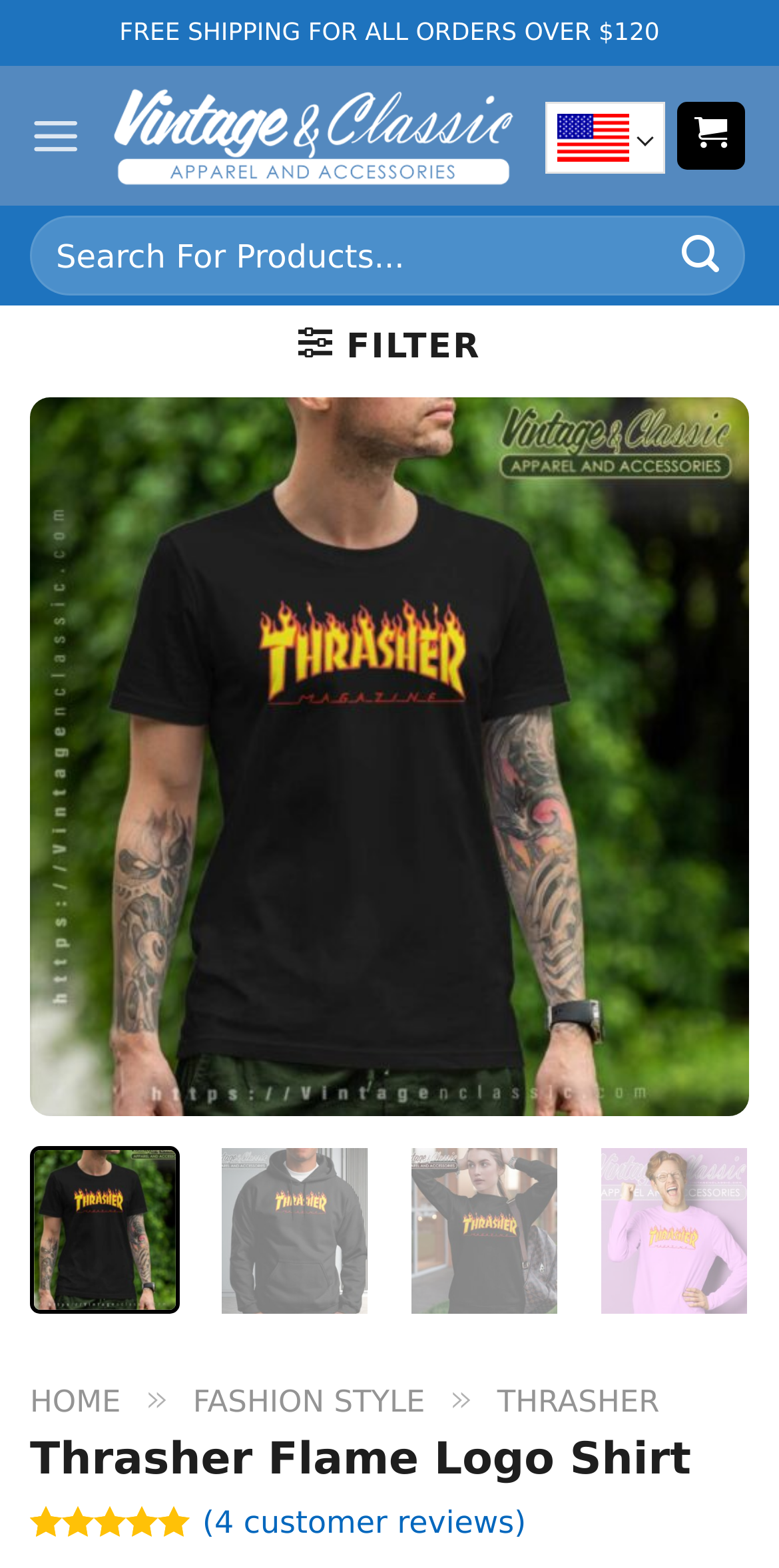Please reply to the following question using a single word or phrase: 
What is the type of the product shown on the webpage?

T Shirt